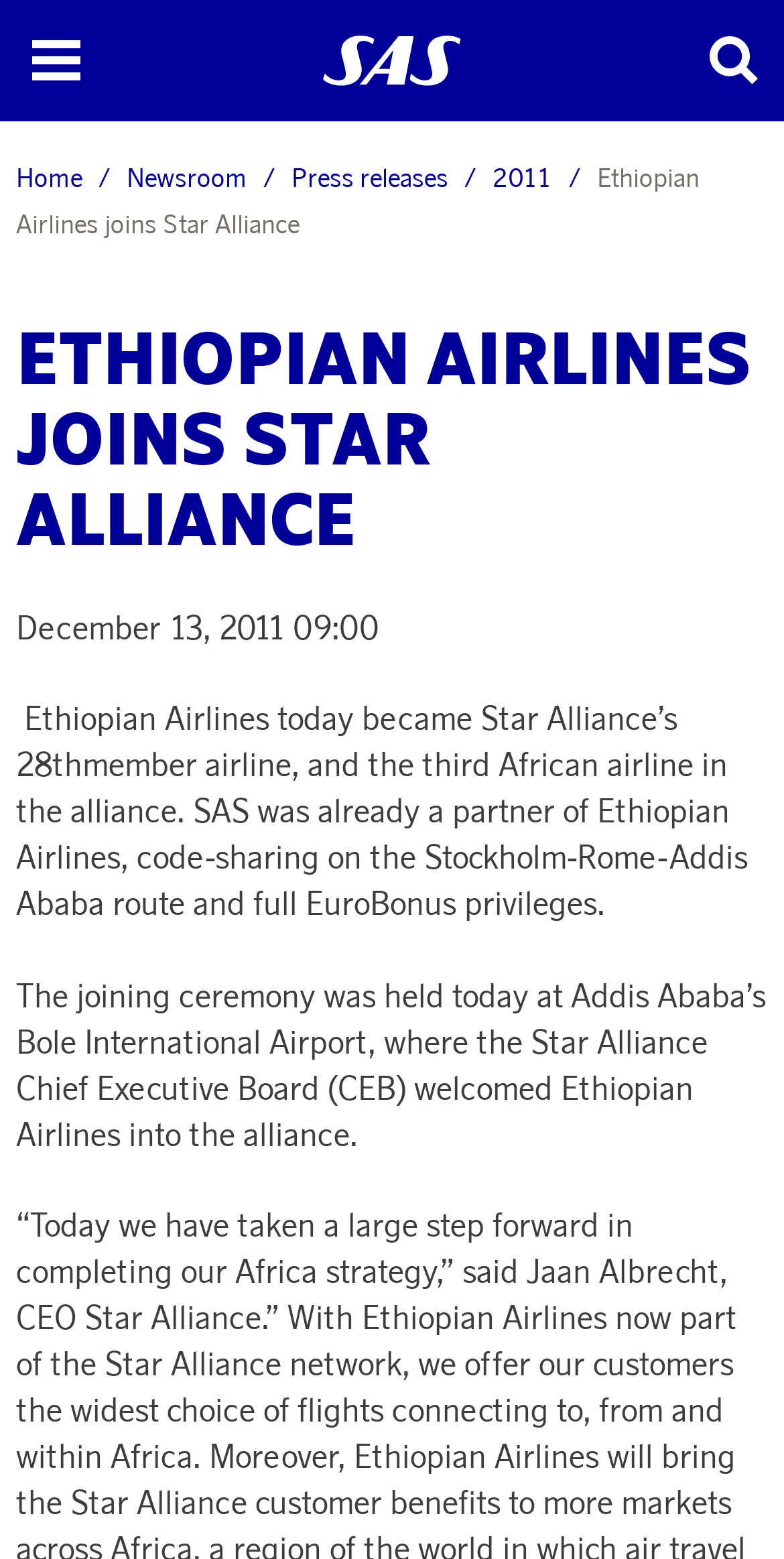Pinpoint the bounding box coordinates of the area that must be clicked to complete this instruction: "Click the menu button".

[0.0, 0.0, 0.142, 0.077]